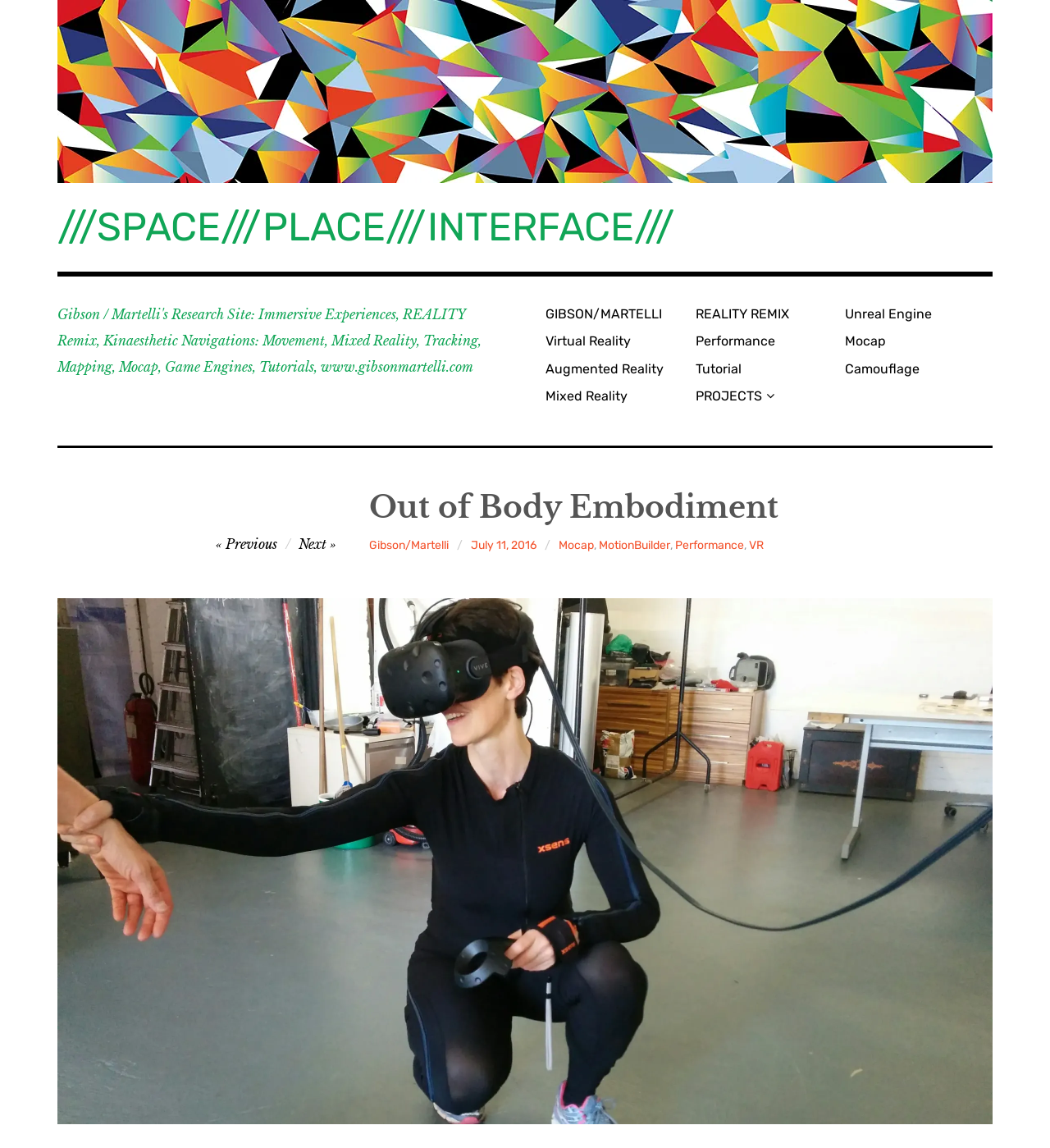Create a full and detailed caption for the entire webpage.

The webpage appears to be a project showcase or portfolio page for Gibson/Martelli, focusing on their work in virtual and augmented reality, motion capture, and performance. 

At the top of the page, there is a prominent header with the title "Out of Body Embodiment – ///SPACE///PLACE///INTERFACE///". Below this header, there are multiple links and sections organized into columns. On the left side, there are links to various projects and technologies, including Virtual Reality, Augmented Reality, and Mixed Reality. 

On the right side, there are links to specific projects, such as "REALITY REMIX", "Performance", and "Tutorial". Further down, there are additional links to tools and technologies used in their projects, including Unreal Engine, Mocap, and Camouflage. 

In the main content area, there is a heading "Out of Body Embodiment" followed by a brief description or introduction. Below this, there are links to specific projects or posts, including "Gibson/Martelli", "Mocap", "MotionBuilder", and "Performance". There is also a post navigation section with links to previous and next posts. 

At the bottom of the page, there is a large figure or image that takes up most of the width of the page. The image is not described, but it likely relates to the project or theme of the page. Overall, the page appears to be a showcase of Gibson/Martelli's work in virtual and augmented reality, with links to various projects and technologies used in their work.